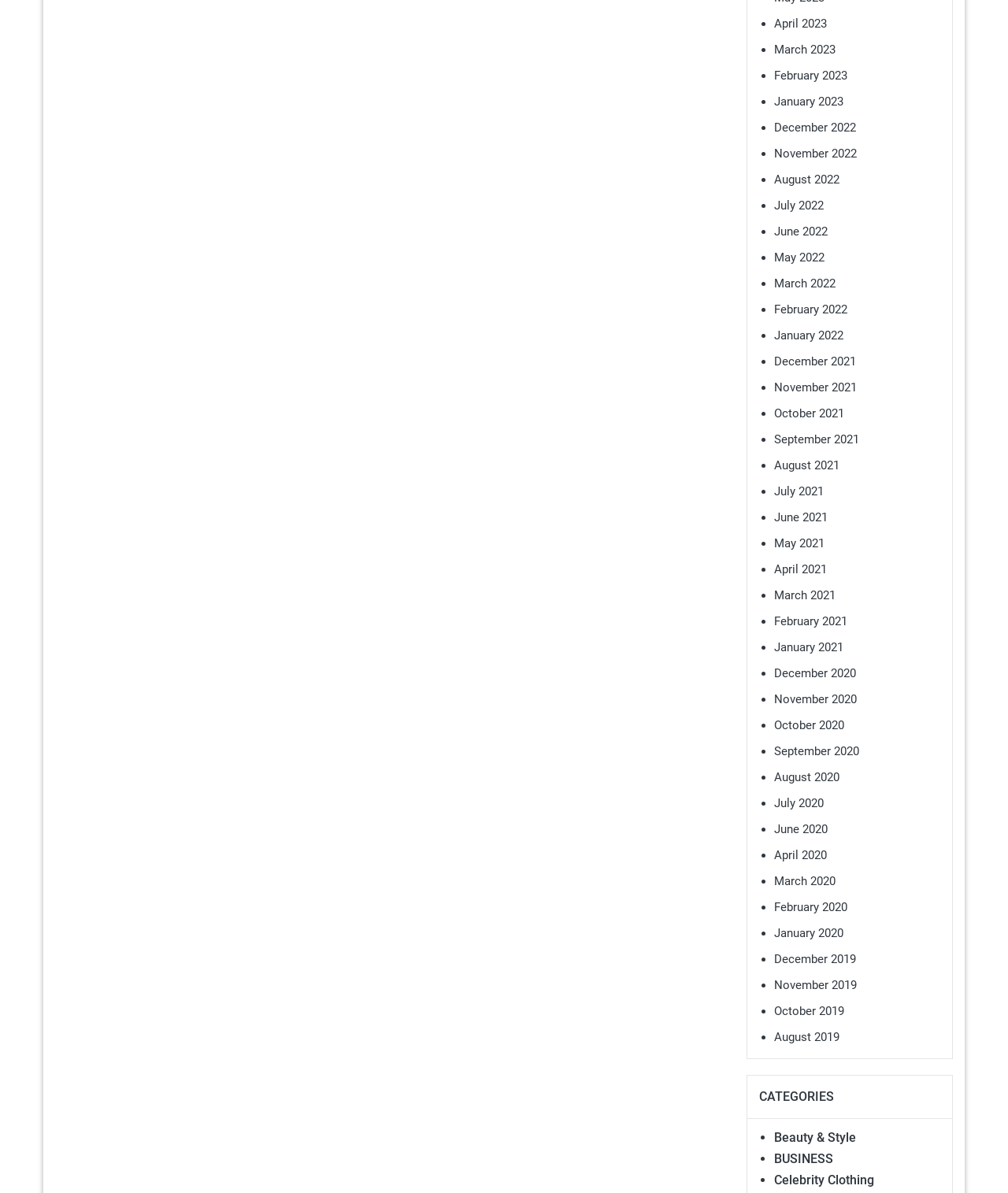How many months are listed on the webpage?
Give a single word or phrase as your answer by examining the image.

48